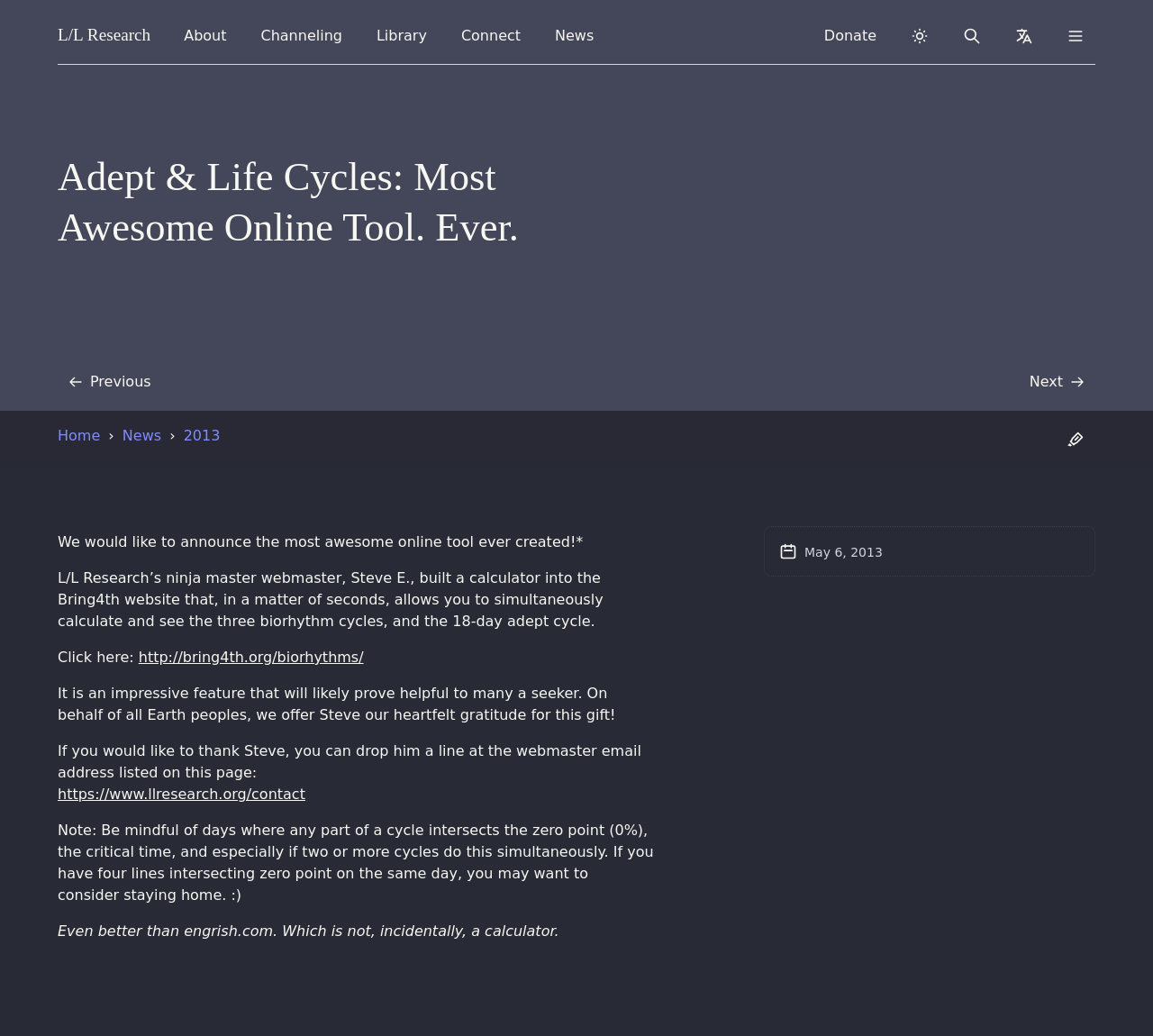What is the critical time in the biorhythm cycles?
Please provide a comprehensive answer to the question based on the webpage screenshot.

According to the webpage, the critical time in the biorhythm cycles is when any part of a cycle intersects the zero point (0%). This is mentioned in the text 'Note: Be mindful of days where any part of a cycle intersects the zero point (0%), the critical time, and especially if two or more cycles do this simultaneously.'